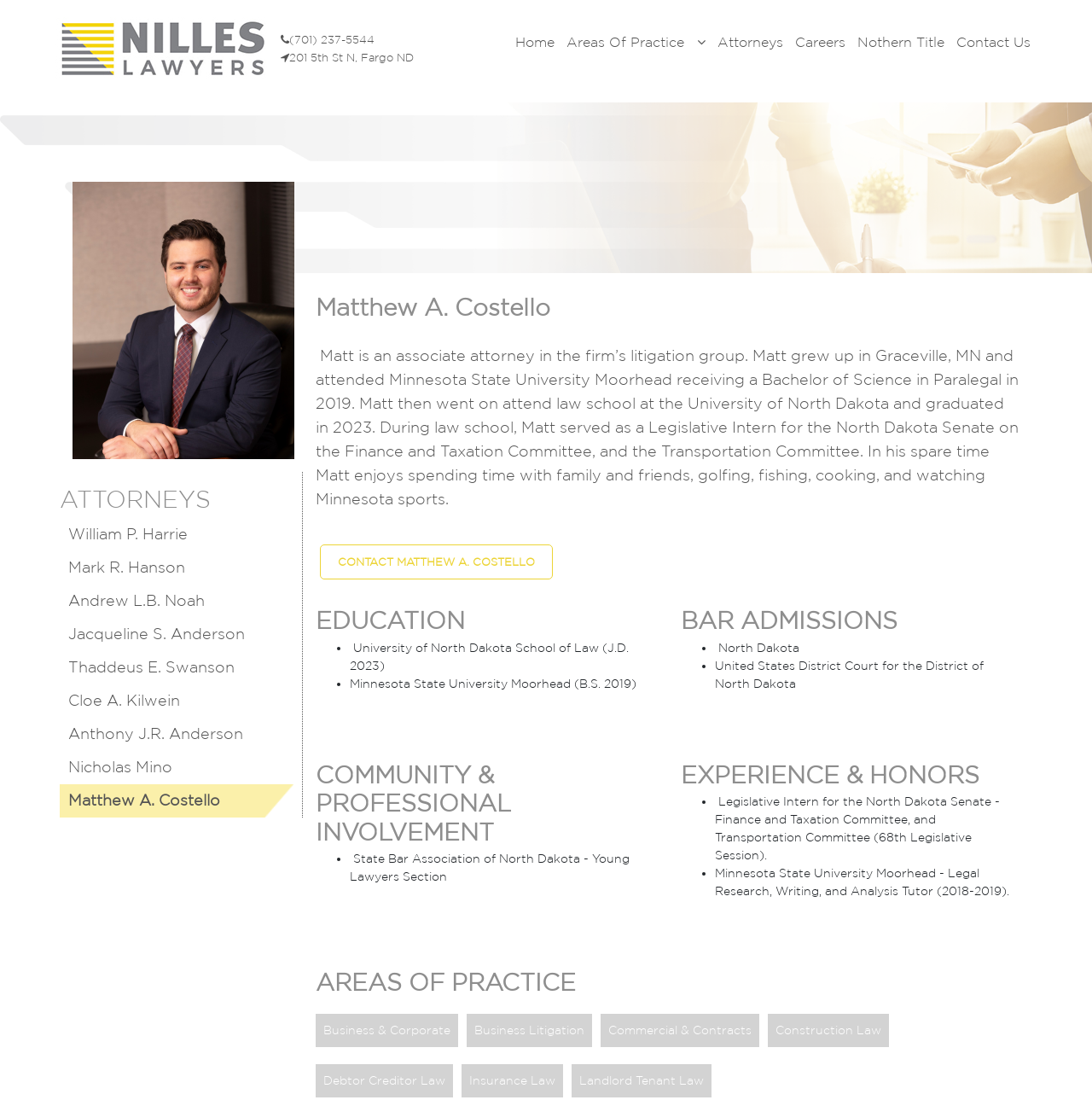Find the bounding box coordinates of the element you need to click on to perform this action: 'Learn about Matthew A. Costello's education'. The coordinates should be represented by four float values between 0 and 1, in the format [left, top, right, bottom].

[0.289, 0.551, 0.6, 0.577]